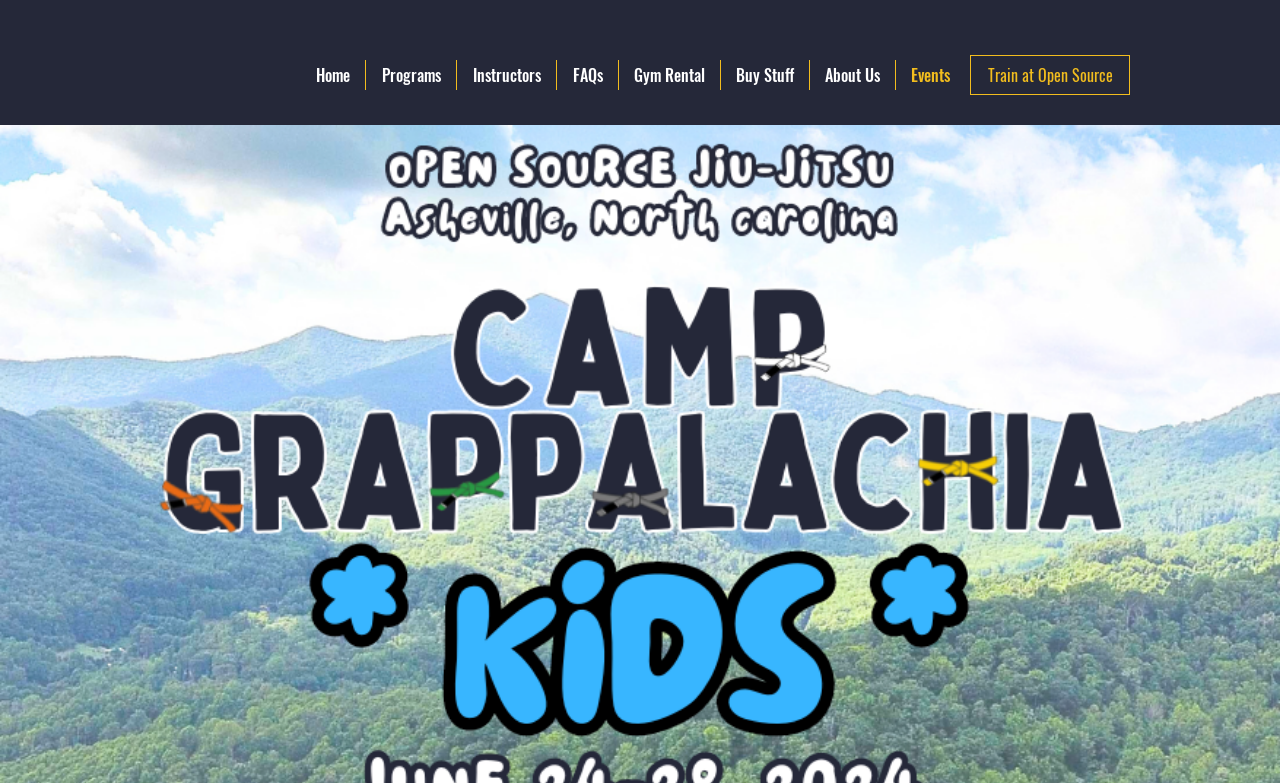What is the name of the summer camp? Analyze the screenshot and reply with just one word or a short phrase.

Kids Summer Camp